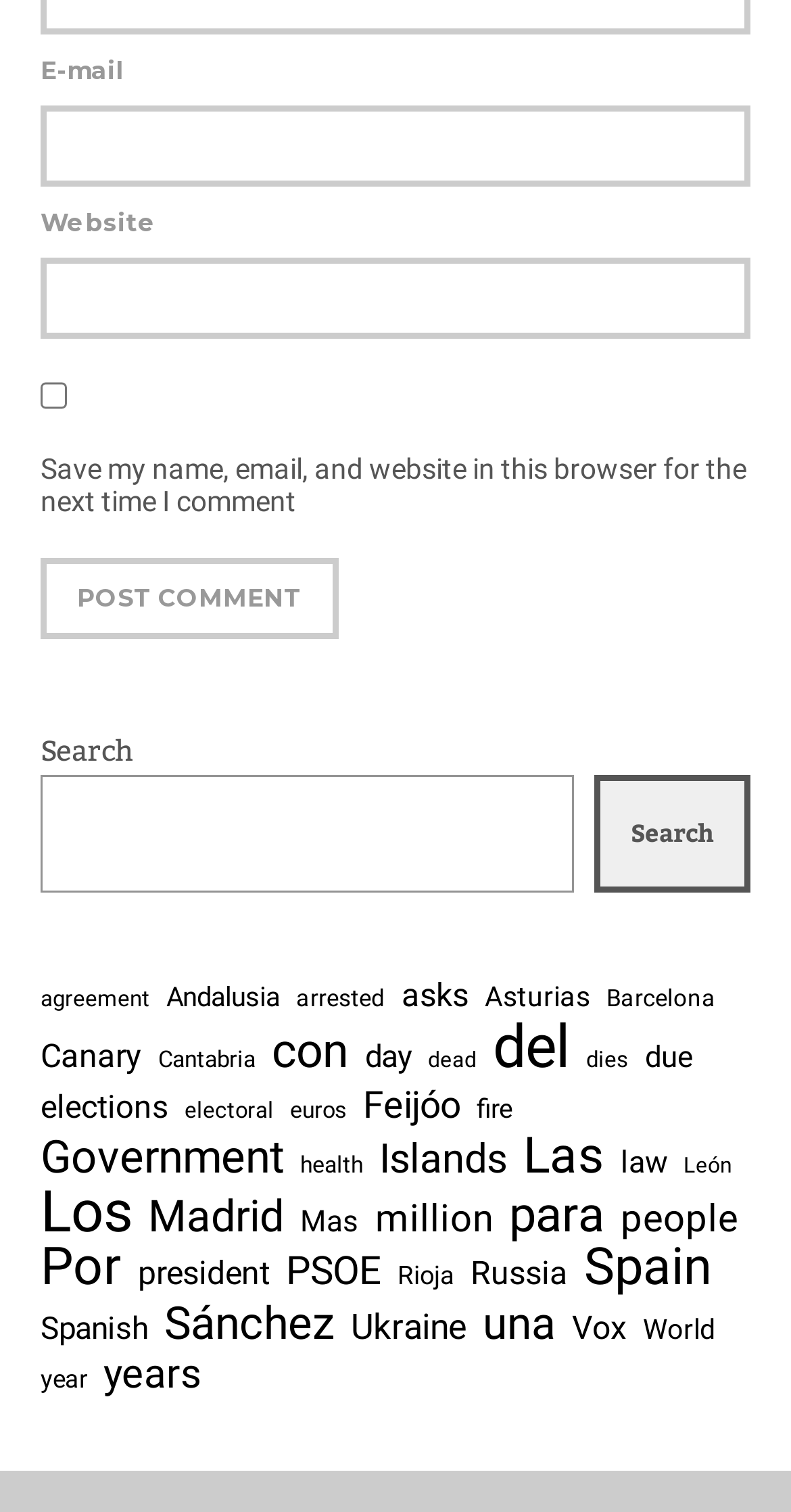Please pinpoint the bounding box coordinates for the region I should click to adhere to this instruction: "Click on 'agreement'".

[0.051, 0.647, 0.19, 0.677]